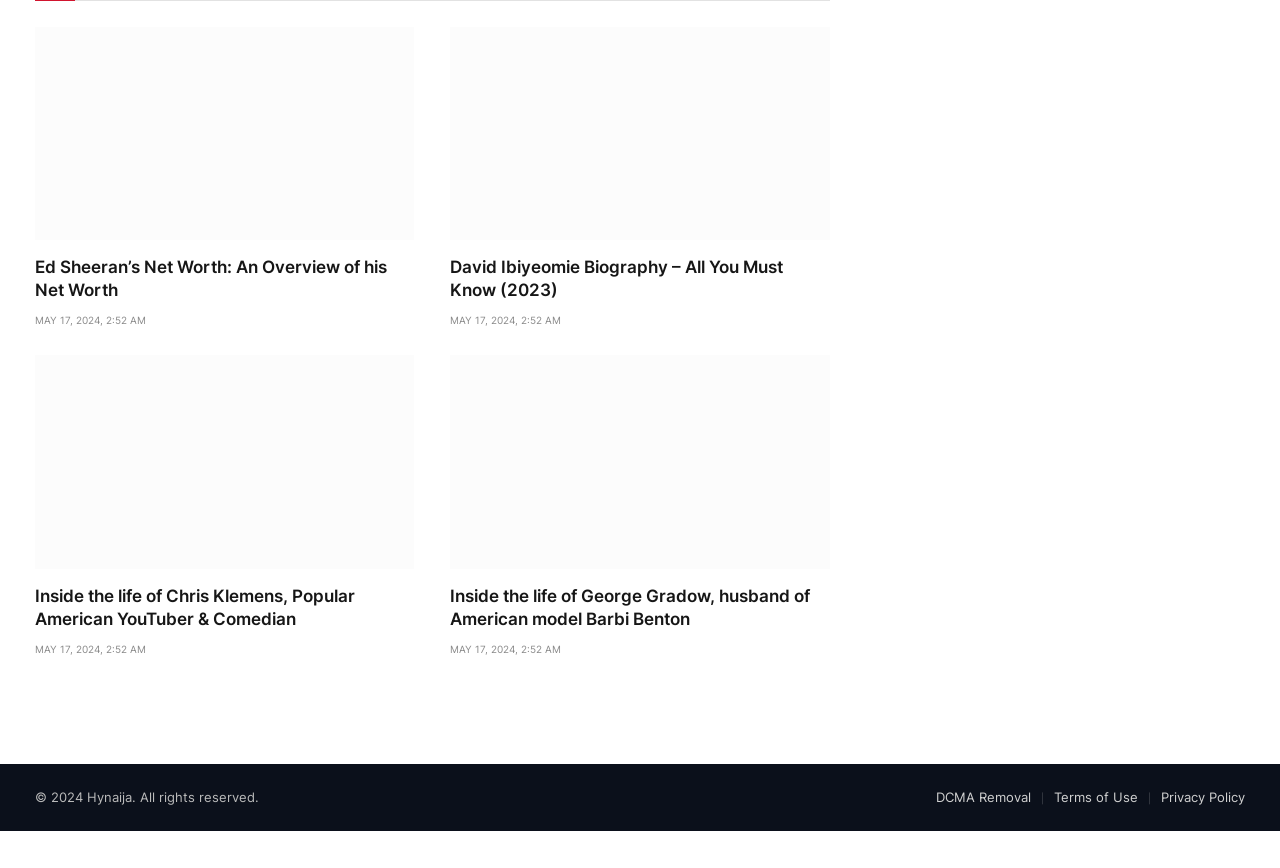Could you determine the bounding box coordinates of the clickable element to complete the instruction: "Read David Ibiyeomie's biography"? Provide the coordinates as four float numbers between 0 and 1, i.e., [left, top, right, bottom].

[0.352, 0.031, 0.648, 0.277]